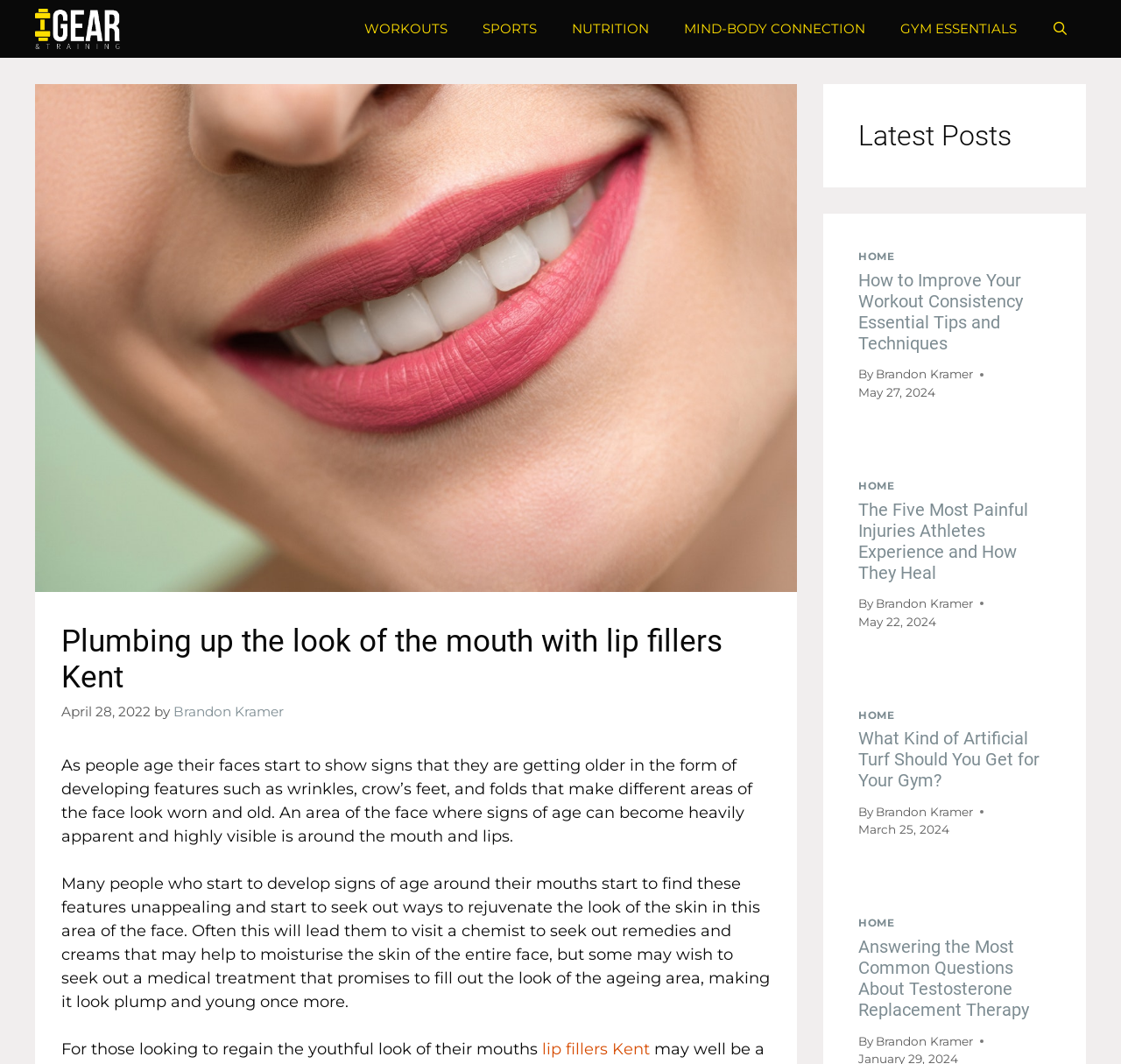Can you specify the bounding box coordinates for the region that should be clicked to fulfill this instruction: "Read the article 'How to Improve Your Workout Consistency Essential Tips and Techniques'".

[0.766, 0.253, 0.912, 0.332]